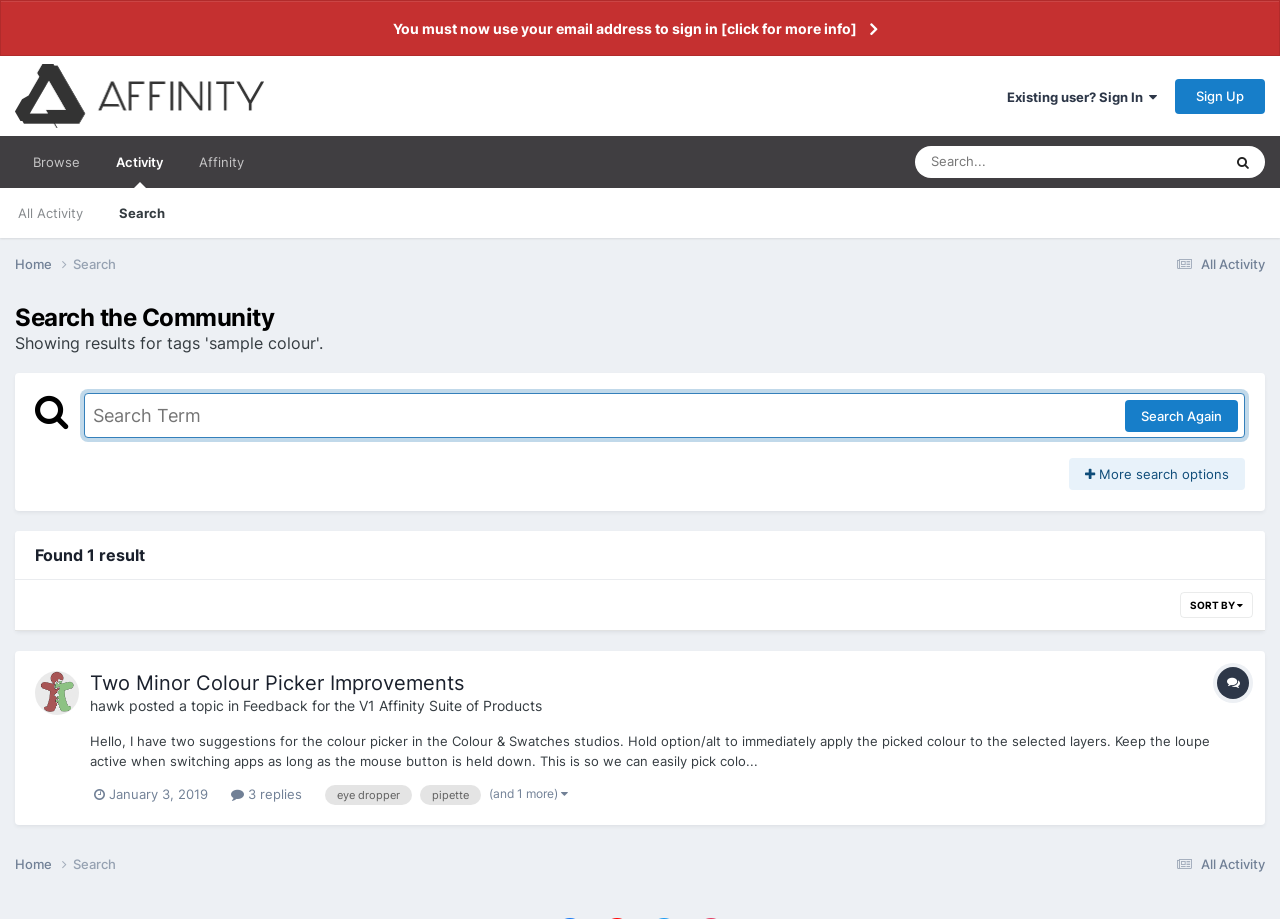Pinpoint the bounding box coordinates of the area that should be clicked to complete the following instruction: "Filter search results". The coordinates must be given as four float numbers between 0 and 1, i.e., [left, top, right, bottom].

[0.922, 0.644, 0.979, 0.672]